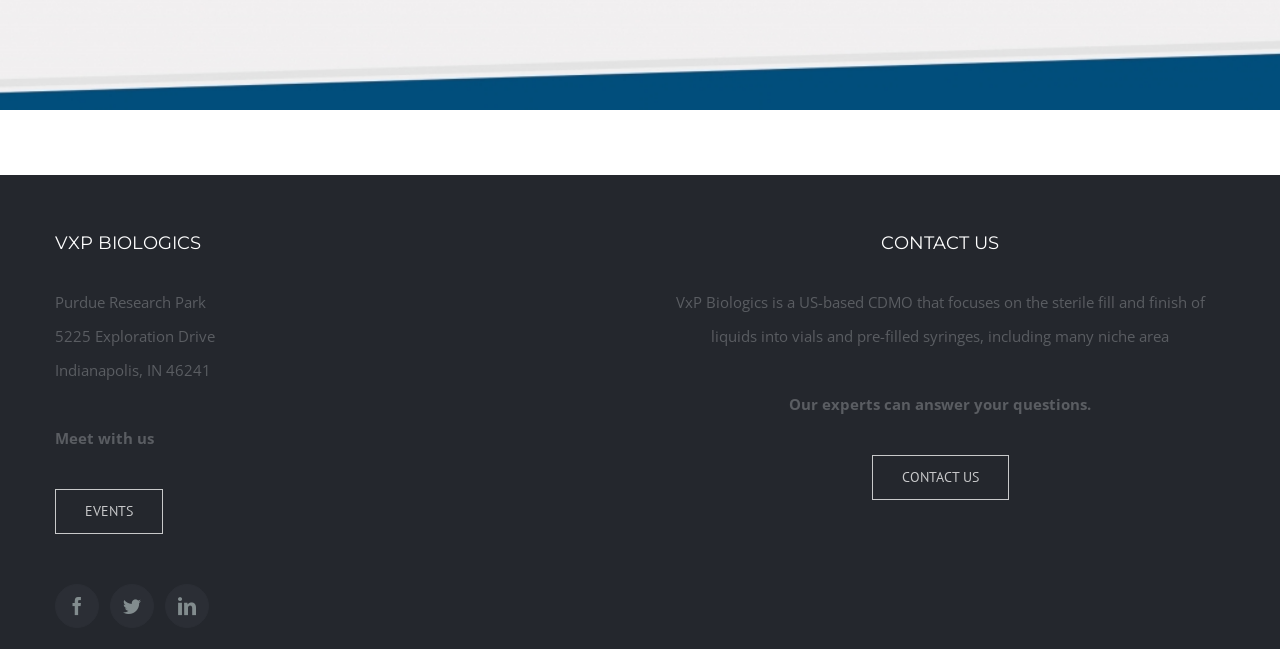What is the purpose of the 'Meet with us' text?
Look at the screenshot and respond with one word or a short phrase.

To encourage visitors to meet with VxP Biologics